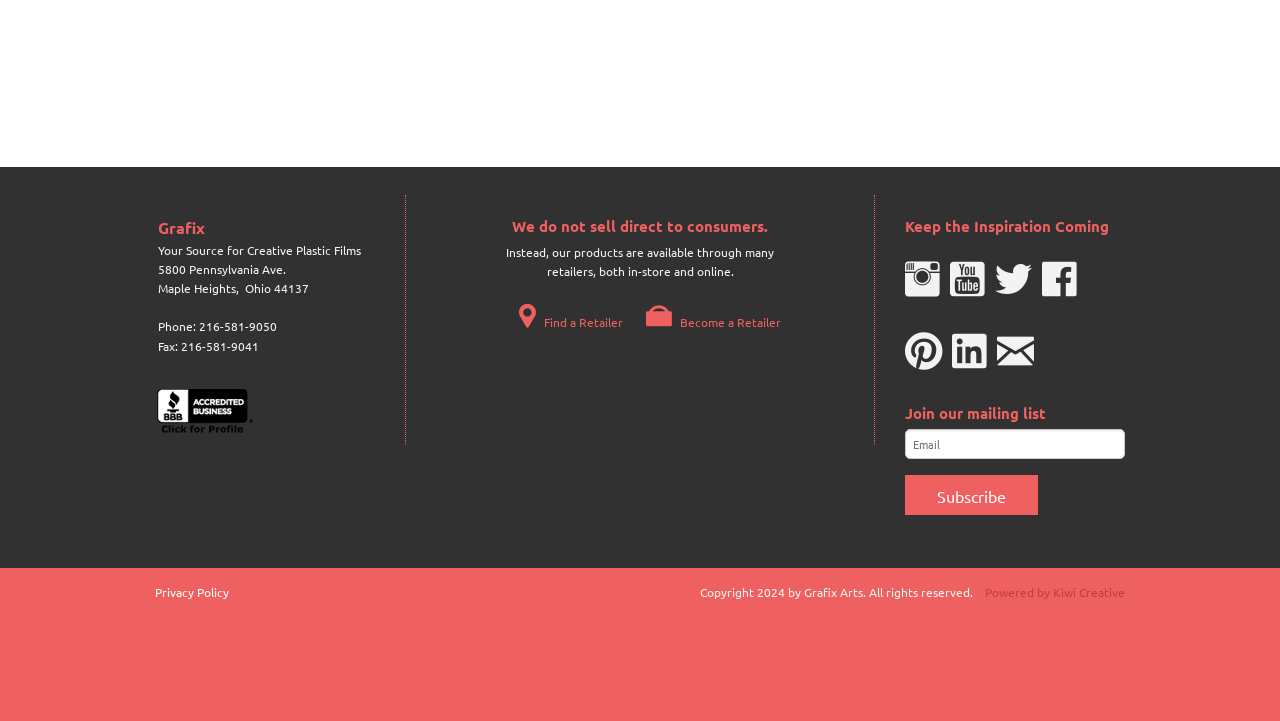Identify the bounding box coordinates for the UI element described as follows: Become a Retailer. Use the format (top-left x, top-left y, bottom-right x, bottom-right y) and ensure all values are floating point numbers between 0 and 1.

[0.505, 0.436, 0.61, 0.458]